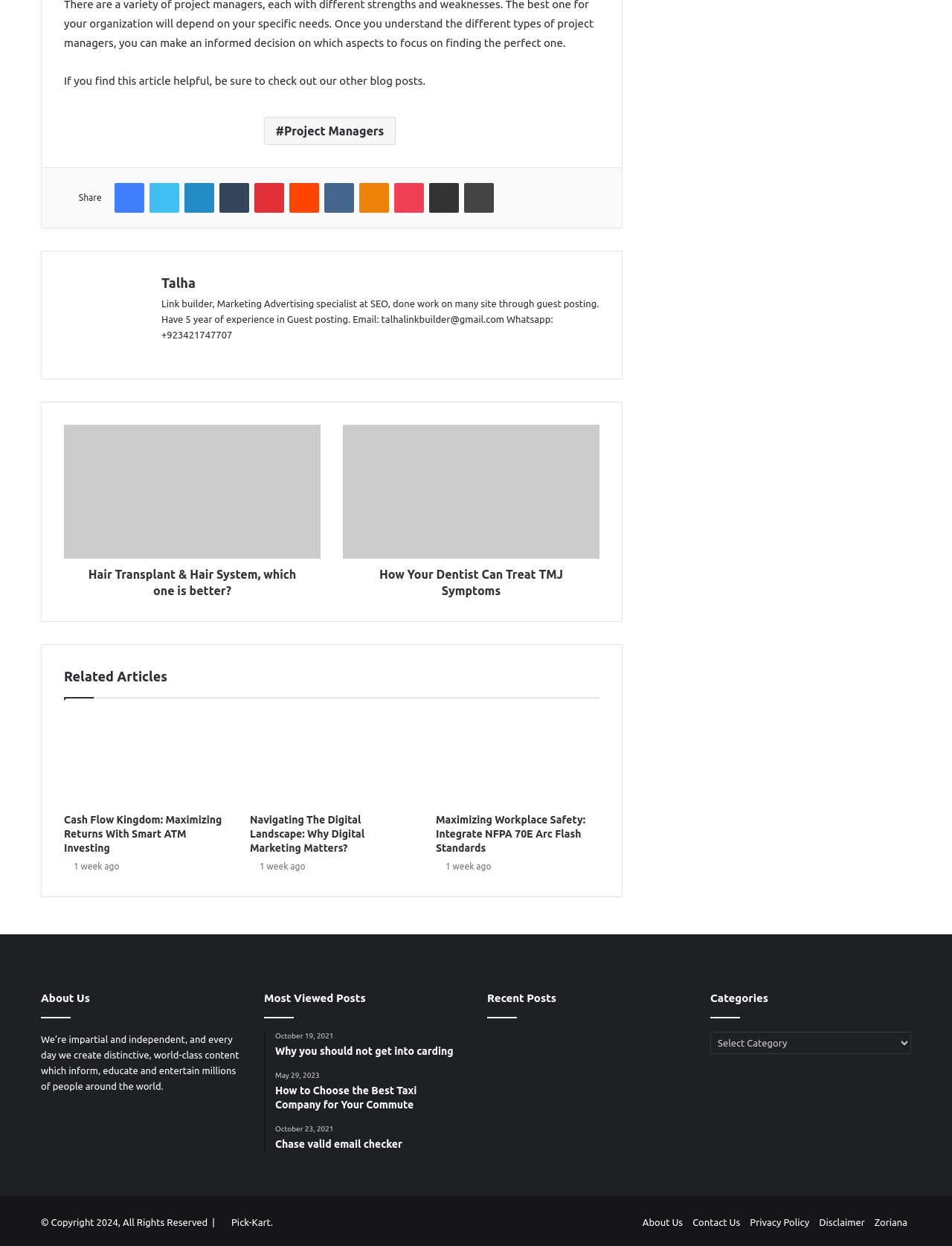What is the purpose of the 'Categories' dropdown menu? Examine the screenshot and reply using just one word or a brief phrase.

To filter articles by category